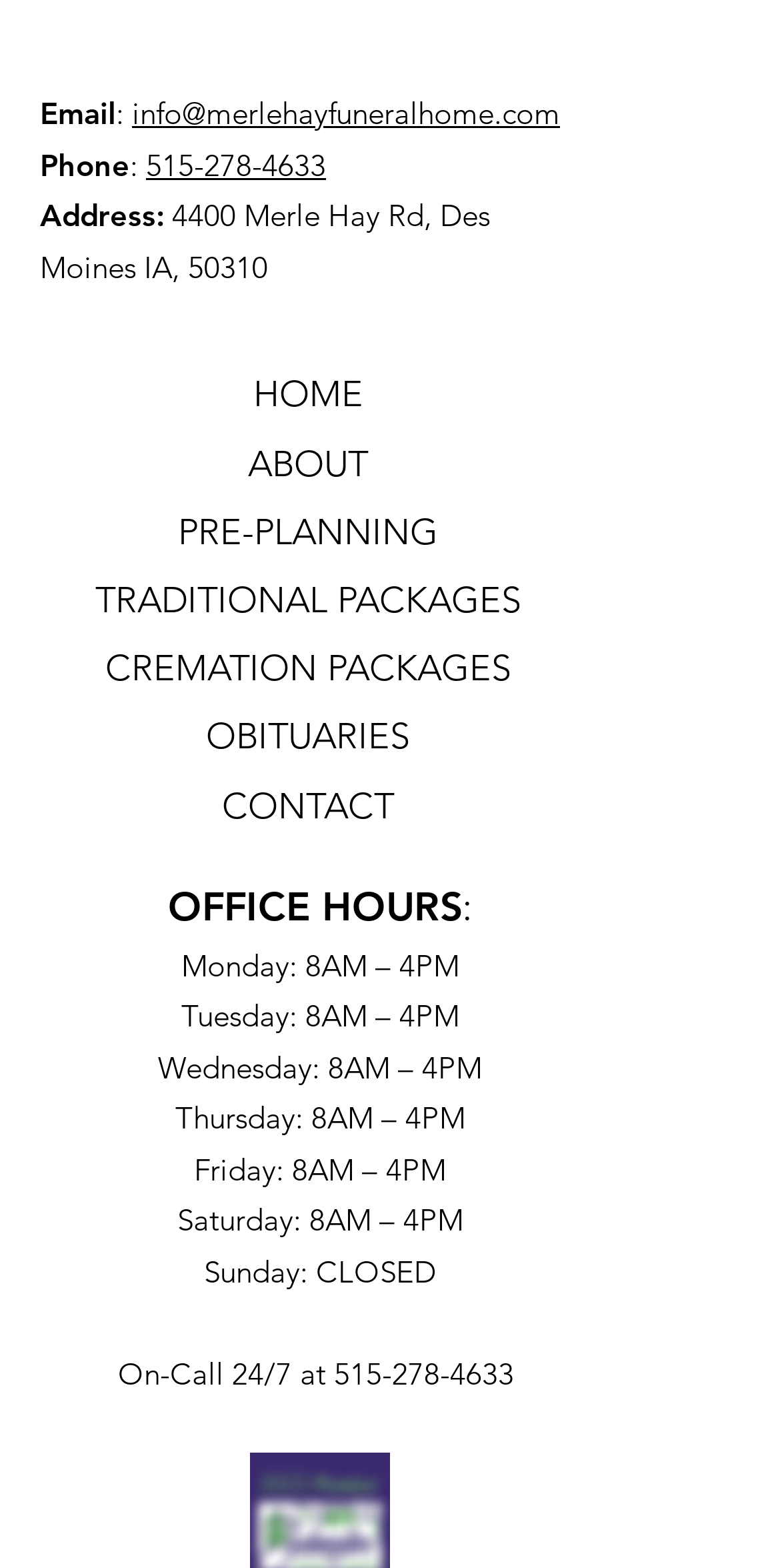Provide the bounding box coordinates of the HTML element this sentence describes: "info@merlehayfuneralhome.com". The bounding box coordinates consist of four float numbers between 0 and 1, i.e., [left, top, right, bottom].

[0.169, 0.06, 0.718, 0.085]